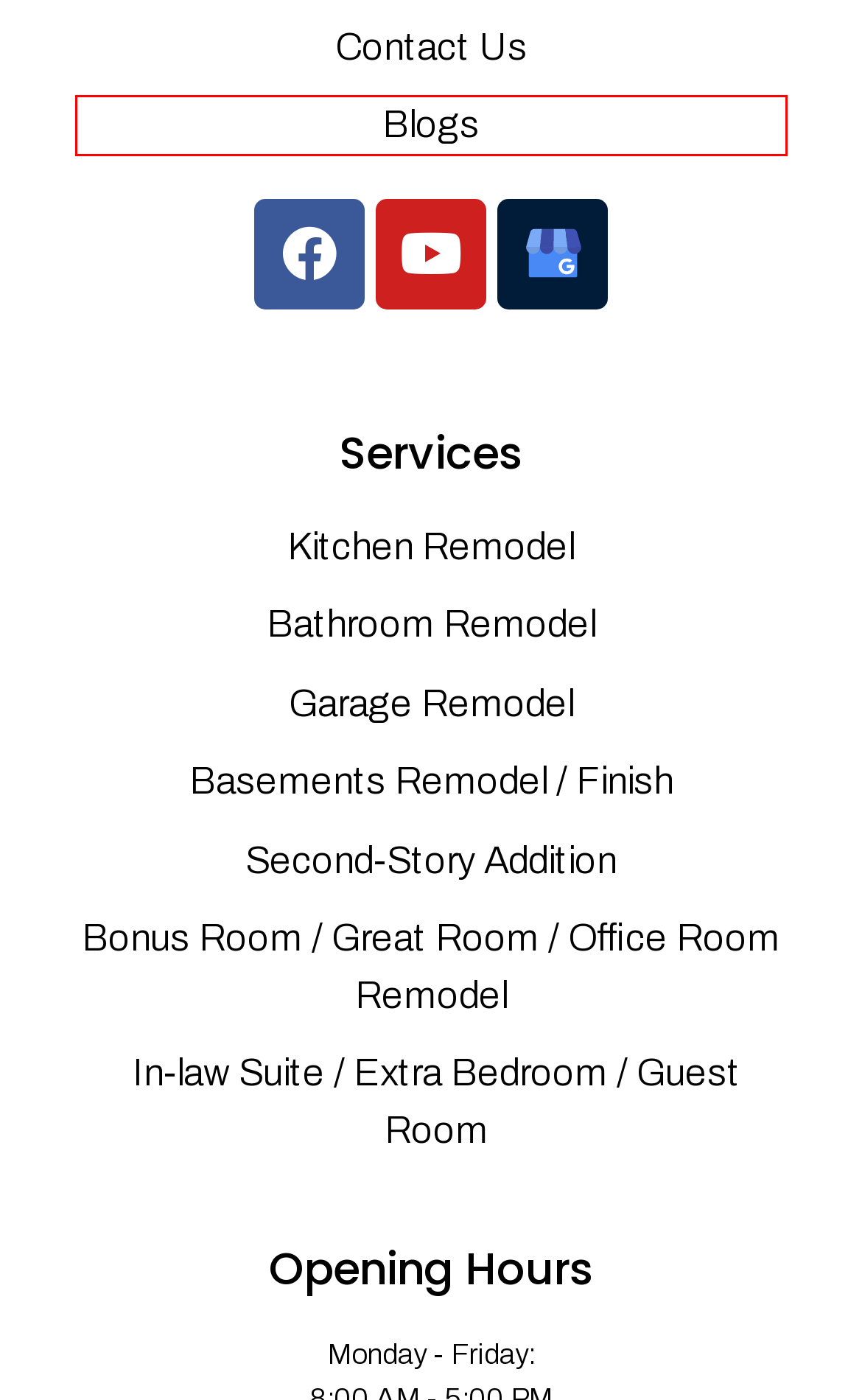You have a screenshot of a webpage with a red rectangle bounding box. Identify the best webpage description that corresponds to the new webpage after clicking the element within the red bounding box. Here are the candidates:
A. Garage Remodeling Service | Hancock Renovation South Shore
B. Disclaimer - Hancock Renovation South Shore
C. Bonus Room, Great Room and Office Addition | Hancock Remodel
D. Hancock Renovation South Shore Blog | Remodeling Contractor
E. Bathroom Remodeling Service | Hancock Renovation South Shore
F. Basement Remodel / Finish | Hancock Renovation South Shore
G. In-law Suite and Bedroom Addition | Hancock Renovation South
H. Second Story Addition | Hancock Renovation South Shore MA

D